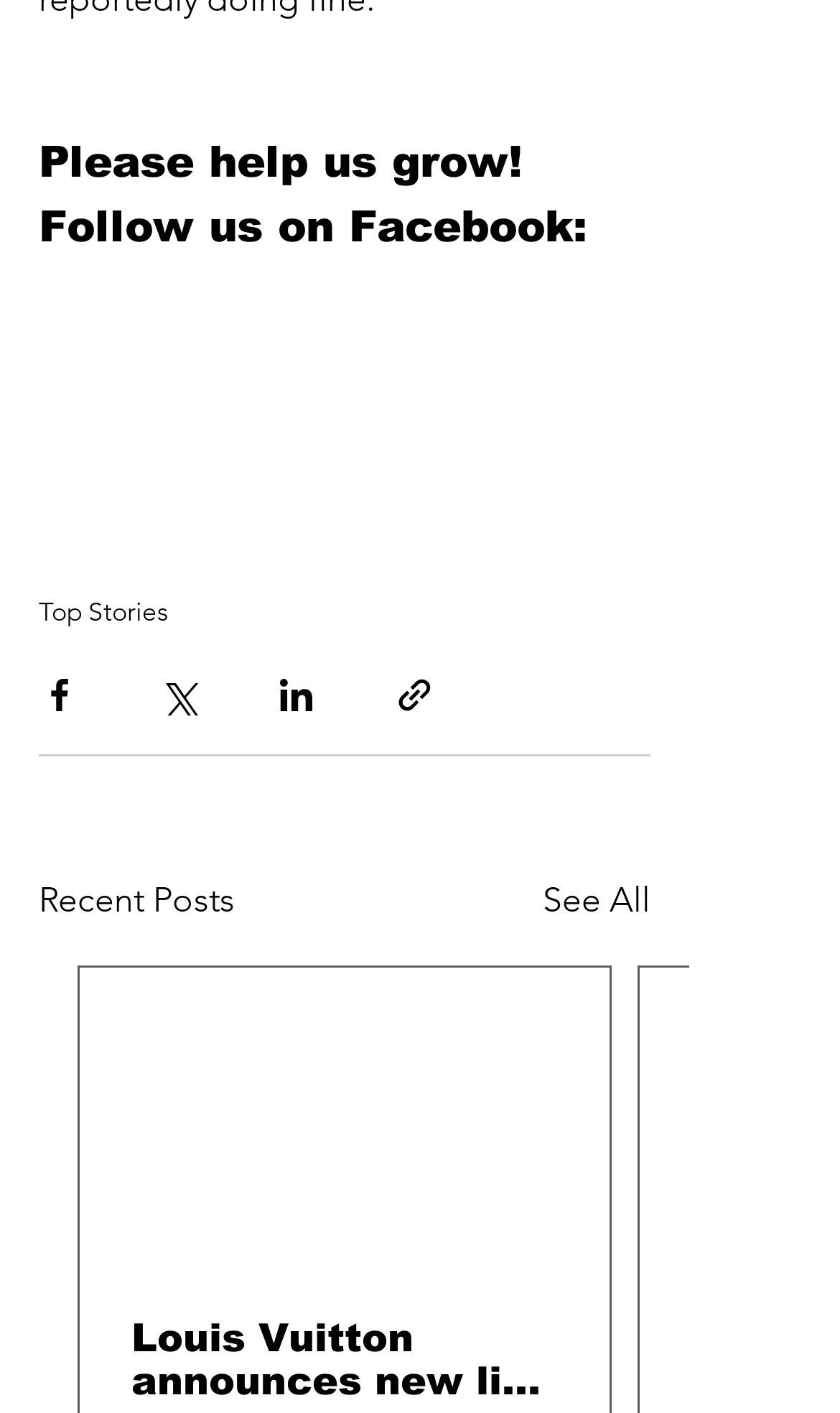Please answer the following question using a single word or phrase: 
How many social media sharing options are available?

4